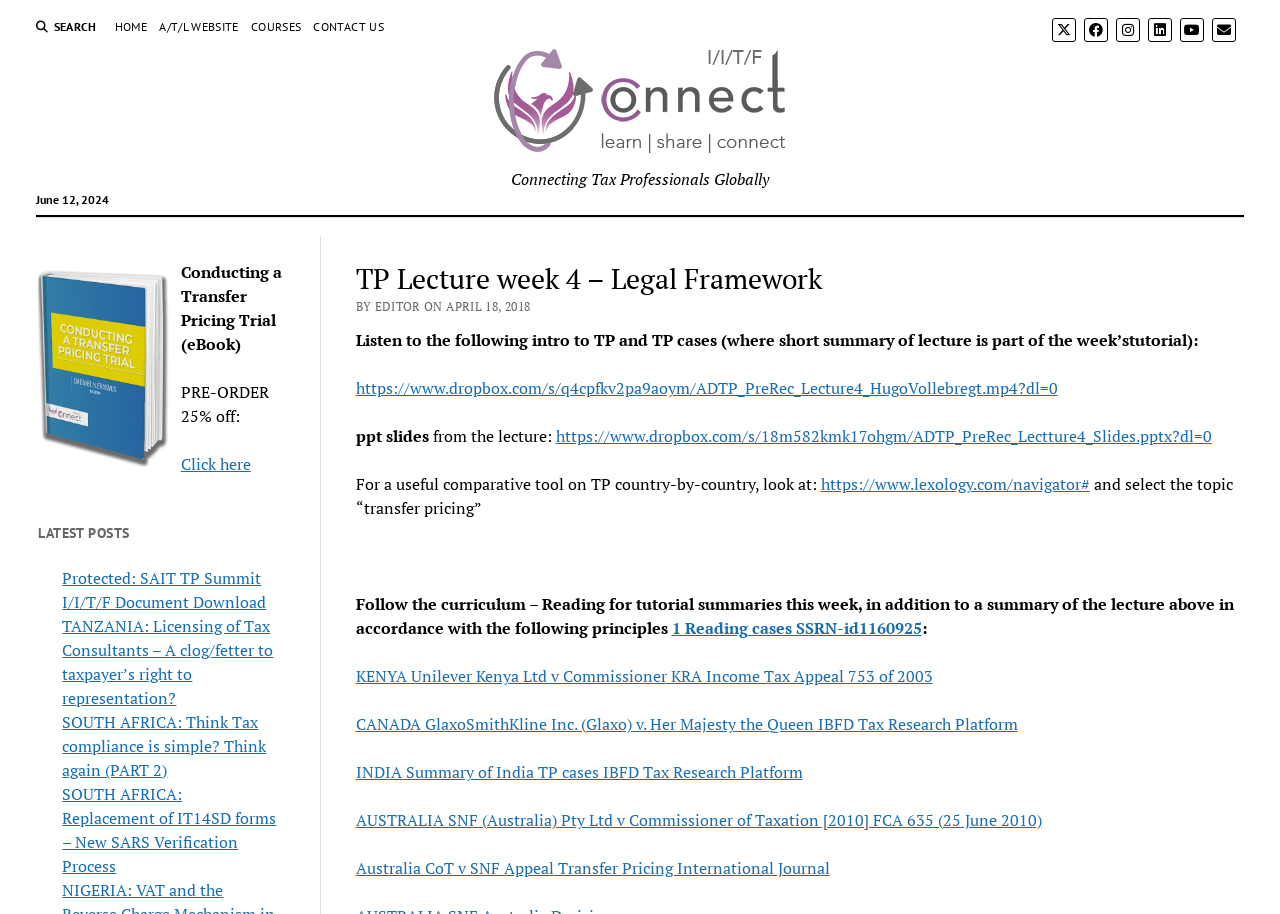What is the topic of the lecture?
Provide a detailed answer to the question using information from the image.

The topic of the lecture can be found in the heading 'TP Lecture week 4 – Legal Framework' with a bounding box of [0.278, 0.284, 0.971, 0.326]. This heading is part of the main content of the webpage.